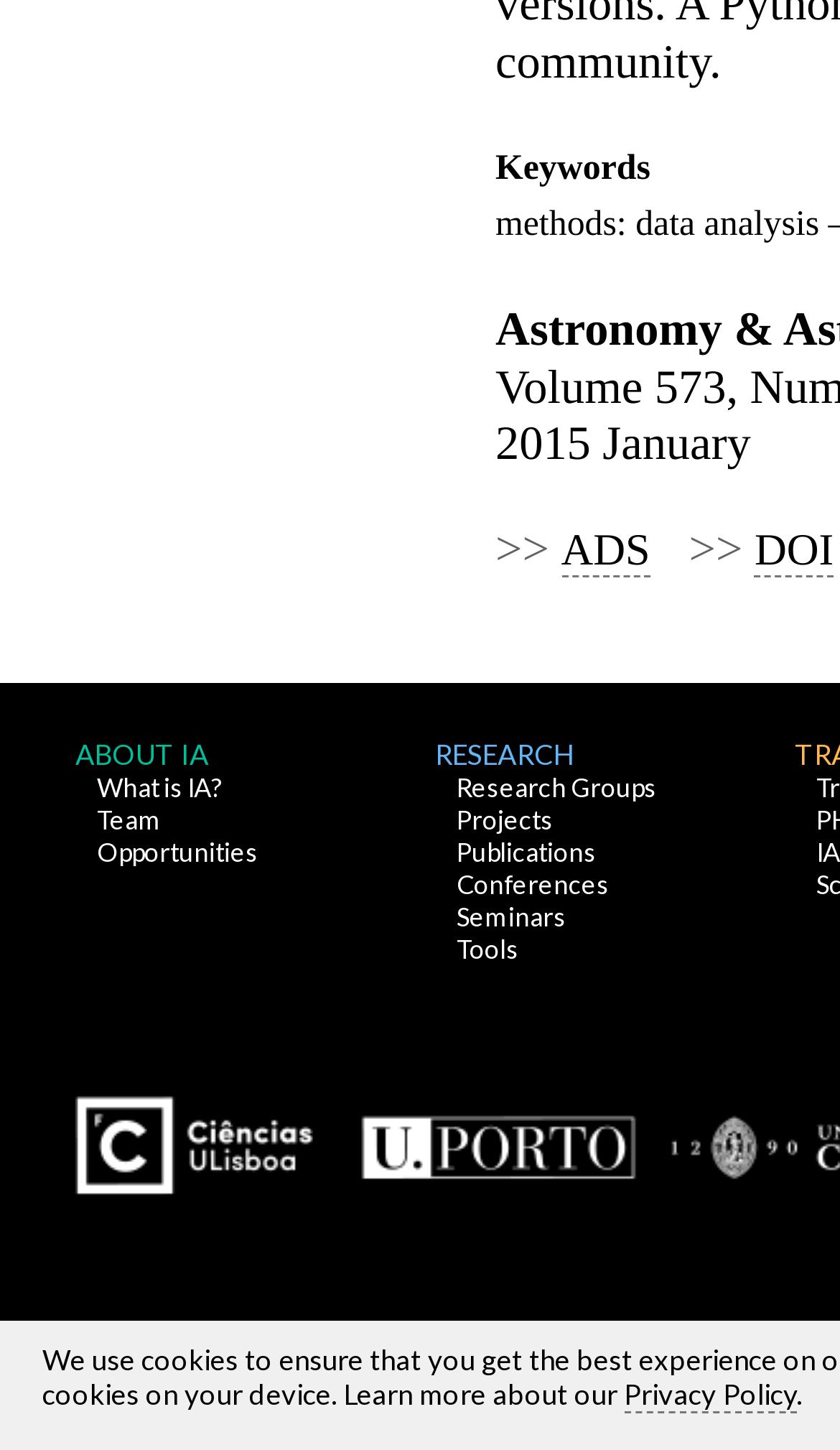Select the bounding box coordinates of the element I need to click to carry out the following instruction: "Click on 'What is IA?'".

[0.115, 0.532, 0.264, 0.555]